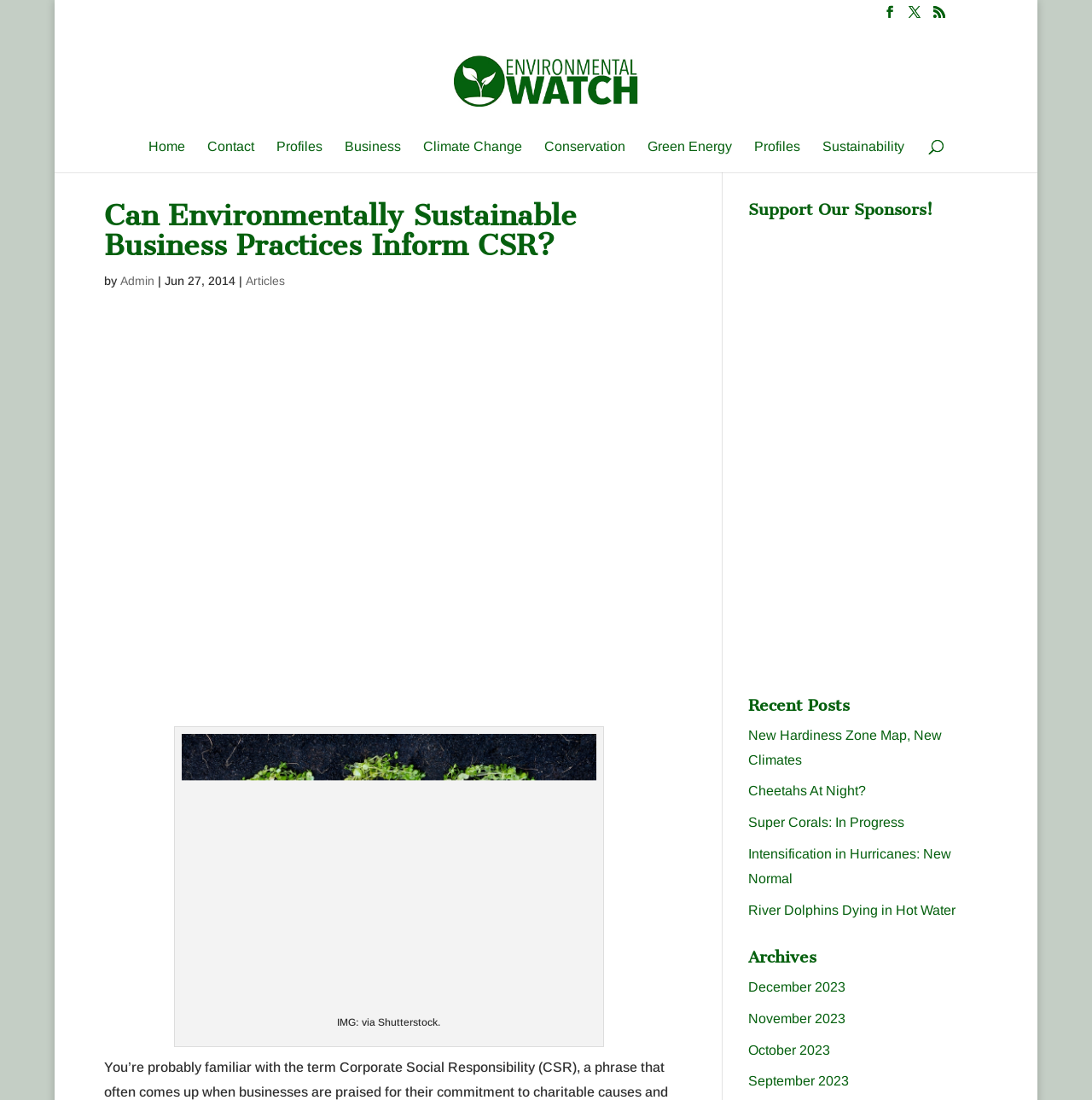Find the bounding box coordinates for the area that should be clicked to accomplish the instruction: "Read the article about Baldur's Gate 3".

None